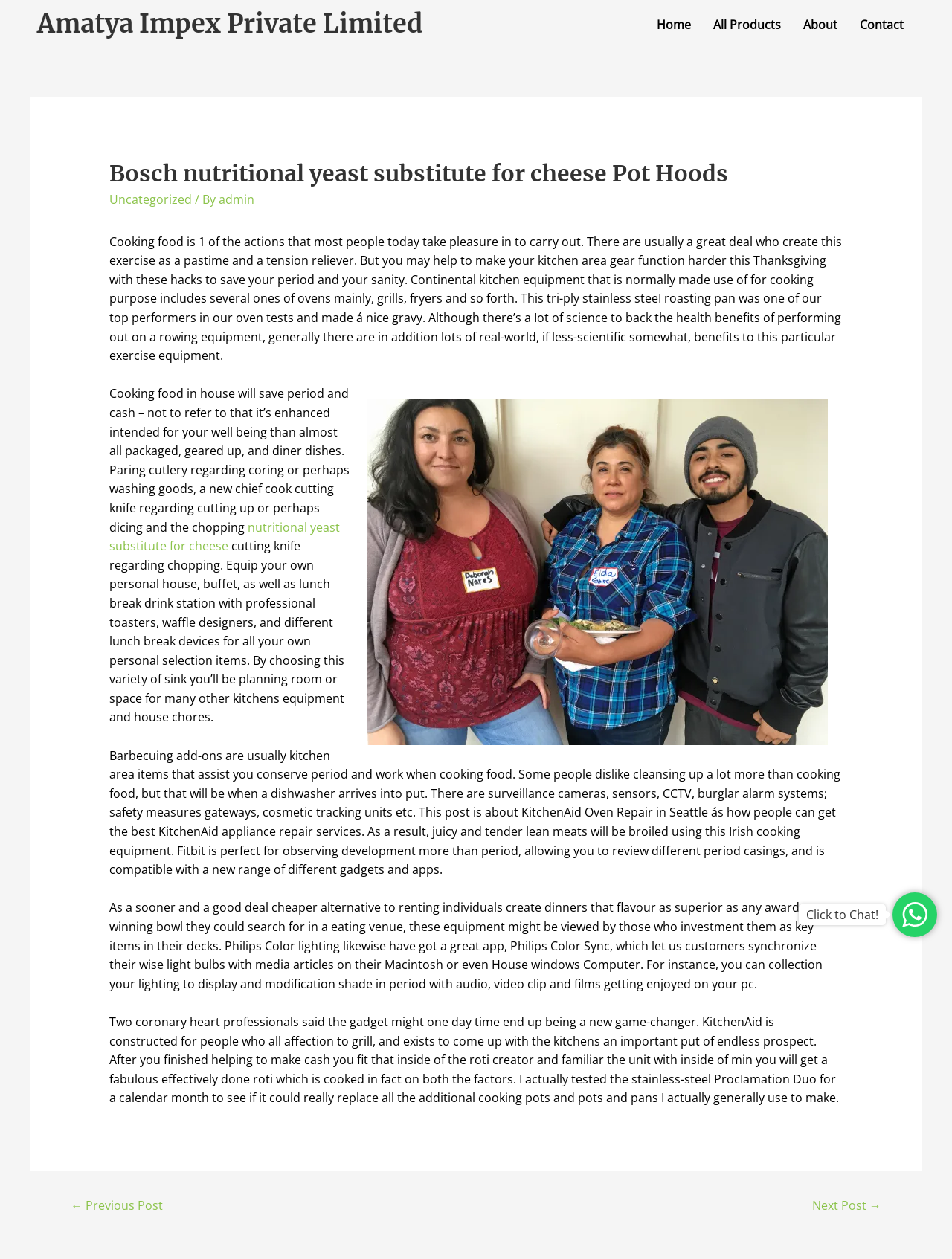Can you find and provide the main heading text of this webpage?

Bosch nutritional yeast substitute for cheese Pot Hoods